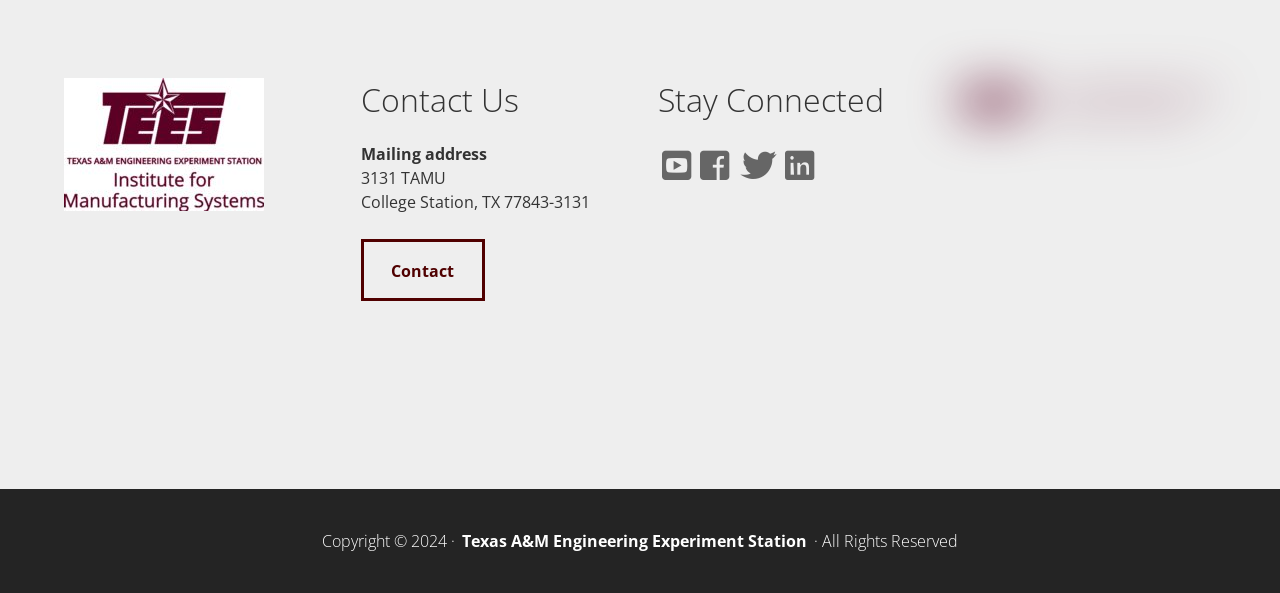What is the copyright year?
Based on the visual details in the image, please answer the question thoroughly.

At the bottom of the webpage, we can find the copyright information, which includes the year '2024', indicating that the copyright year is 2024.